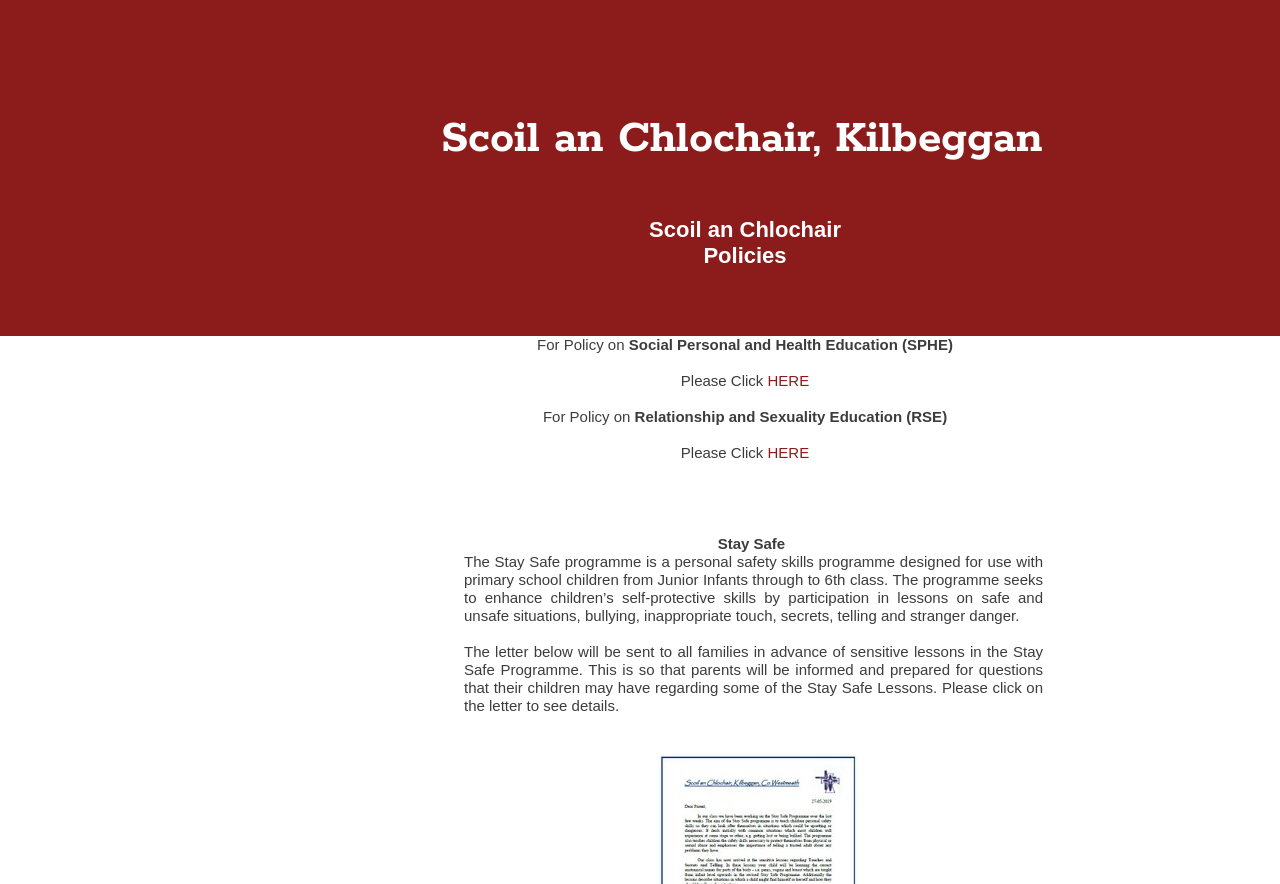What is SPHE?
Please provide a full and detailed response to the question.

I found the answer by looking at the text that mentions 'Policy on Social Personal and Health Education (SPHE)', which suggests that SPHE is an abbreviation for Social Personal and Health Education.